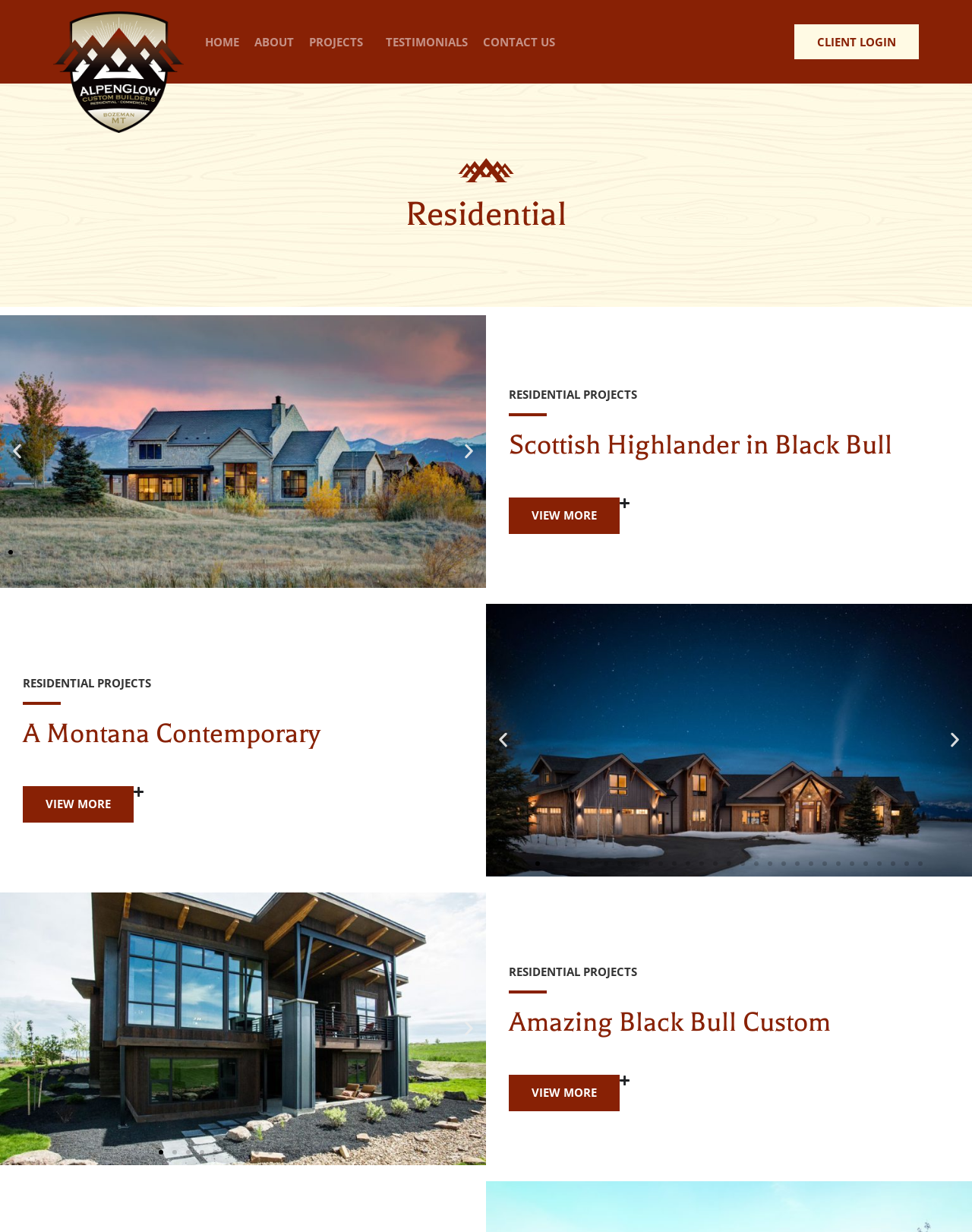What is the purpose of the 'VIEW MORE' button? Based on the screenshot, please respond with a single word or phrase.

To view more details